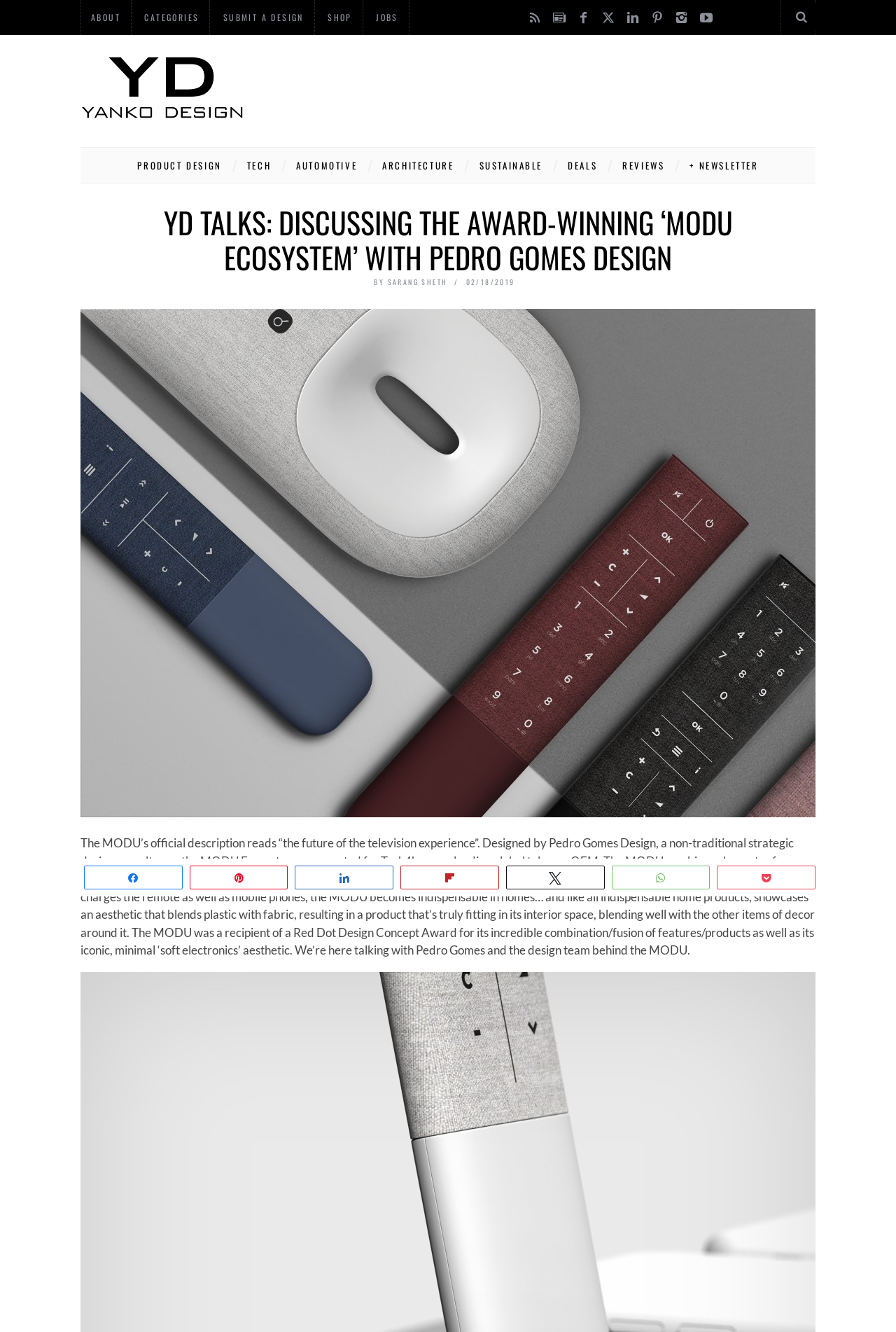Determine the bounding box coordinates of the UI element described below. Use the format (top-left x, top-left y, bottom-right x, bottom-right y) with floating point numbers between 0 and 1: WhatsApp

[0.683, 0.65, 0.792, 0.666]